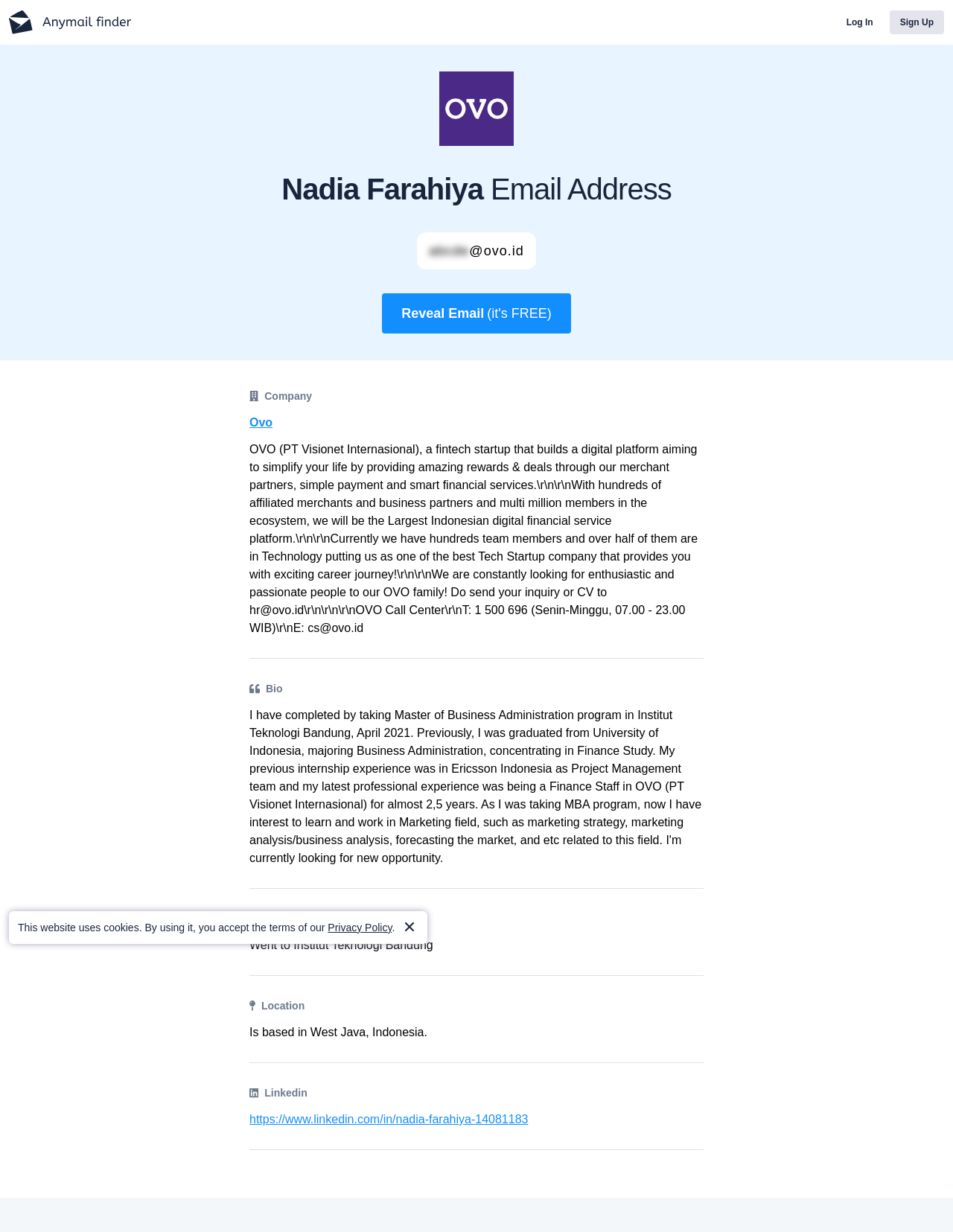Specify the bounding box coordinates for the region that must be clicked to perform the given instruction: "Click the 'Log In' link".

[0.877, 0.008, 0.927, 0.028]